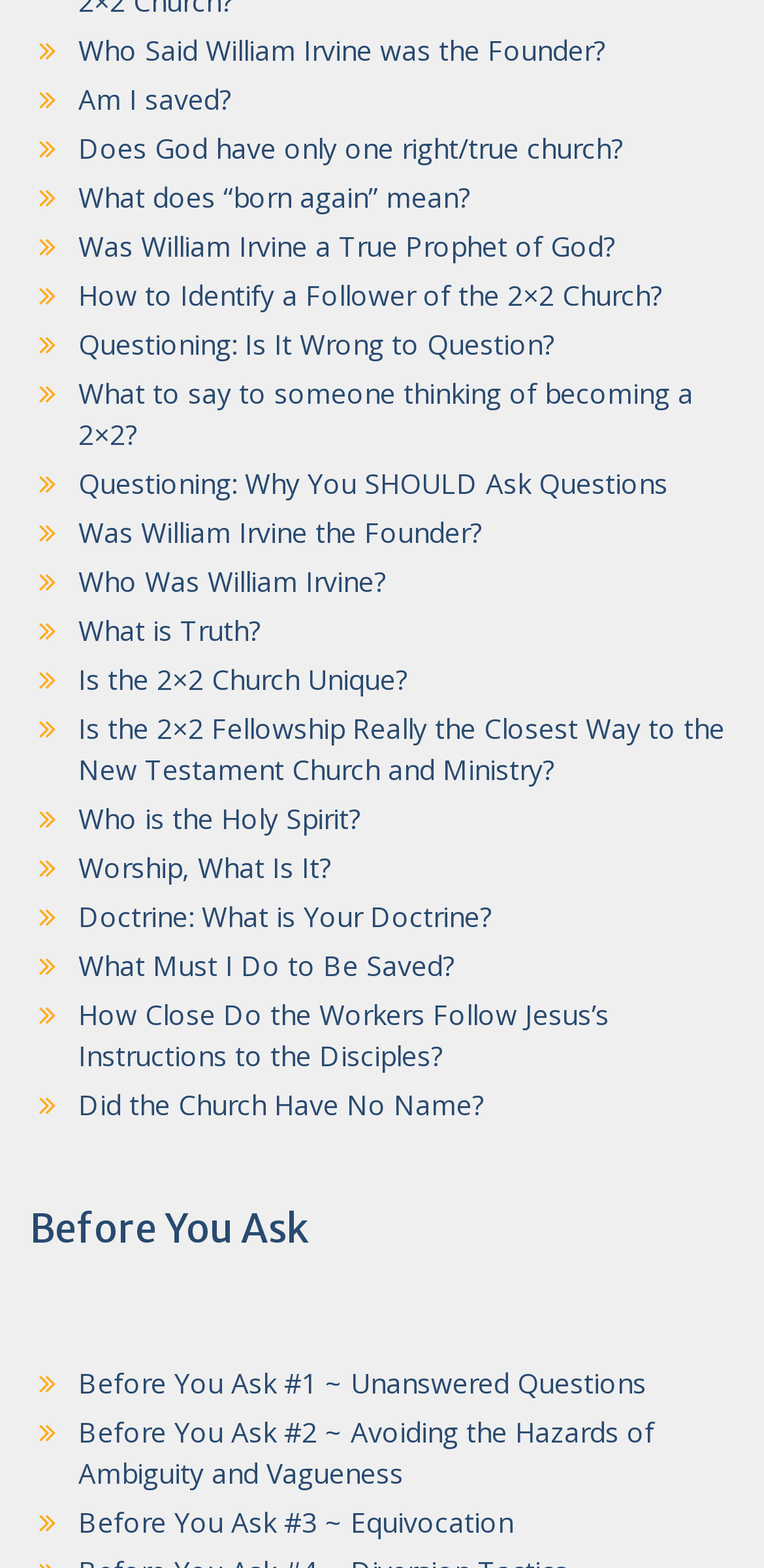Determine the bounding box coordinates of the section to be clicked to follow the instruction: "Explore 'Before You Ask'". The coordinates should be given as four float numbers between 0 and 1, formatted as [left, top, right, bottom].

[0.038, 0.765, 0.962, 0.803]